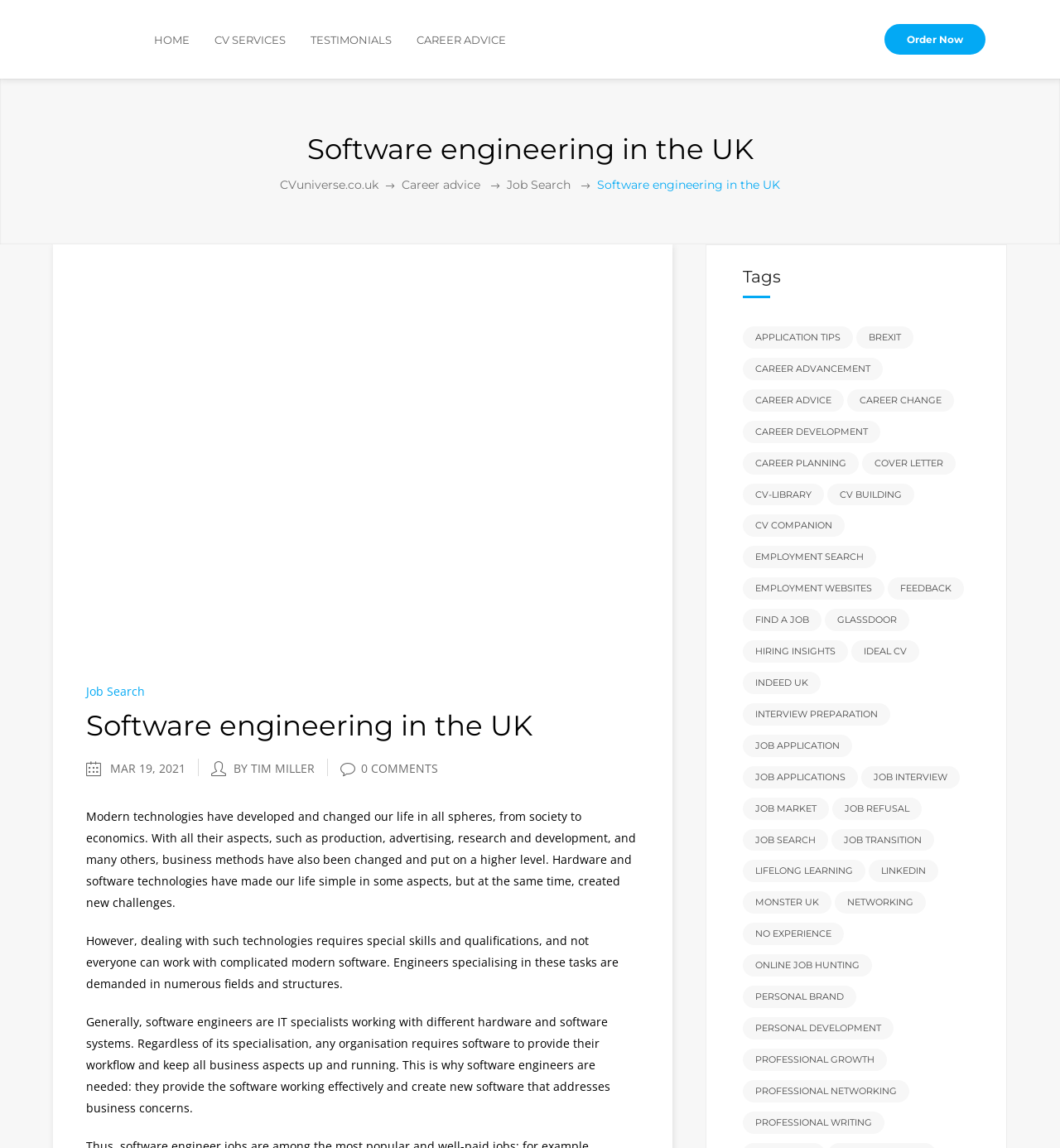How many links are there in the top navigation bar?
Please provide a comprehensive answer based on the information in the image.

By examining the webpage structure, I found four links in the top navigation bar, namely 'HOME', 'CV SERVICES', 'TESTIMONIALS', and 'CAREER ADVICE'.